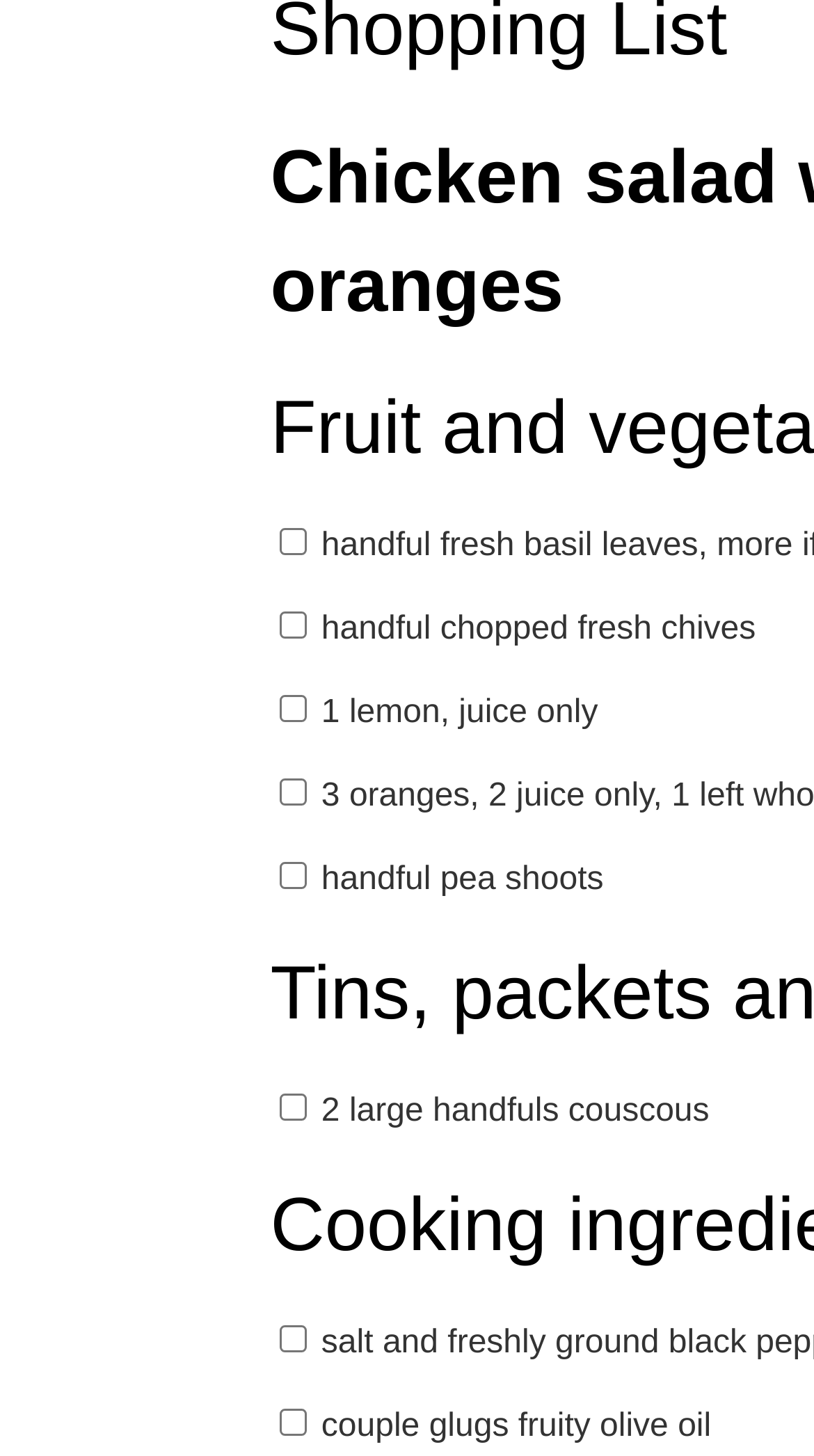Find the bounding box coordinates of the element to click in order to complete the given instruction: "Select handful fresh basil leaves."

[0.342, 0.363, 0.376, 0.382]